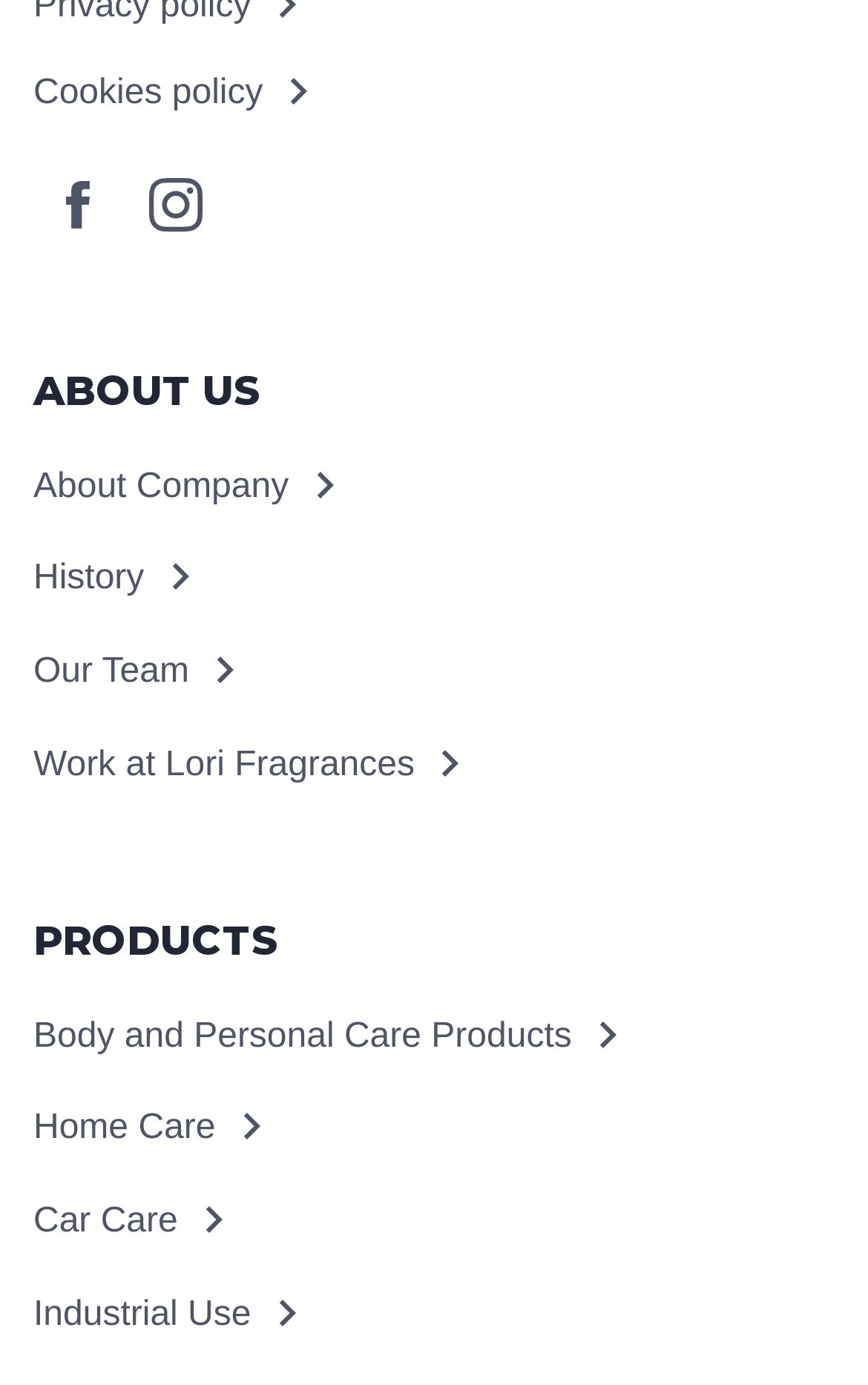Highlight the bounding box coordinates of the element you need to click to perform the following instruction: "Explore Industrial Use."

[0.038, 0.93, 0.361, 0.967]